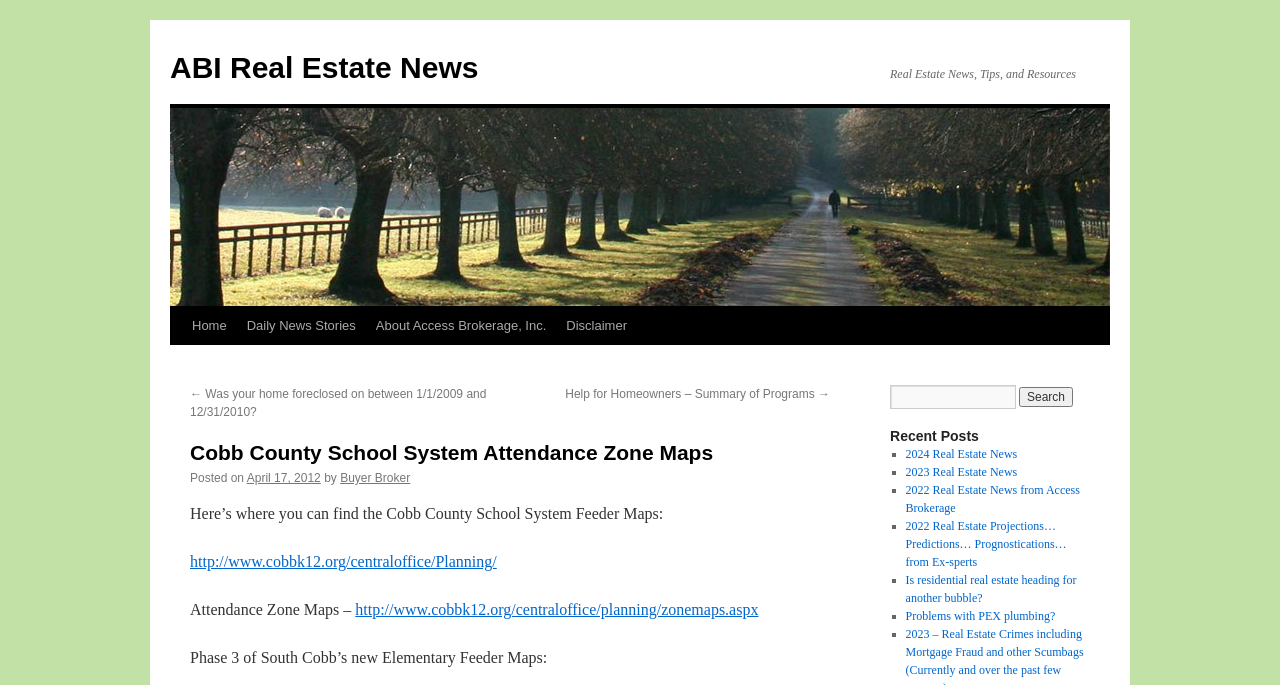Locate the bounding box coordinates of the area to click to fulfill this instruction: "Visit ABI Real Estate News homepage". The bounding box should be presented as four float numbers between 0 and 1, in the order [left, top, right, bottom].

[0.133, 0.074, 0.374, 0.123]